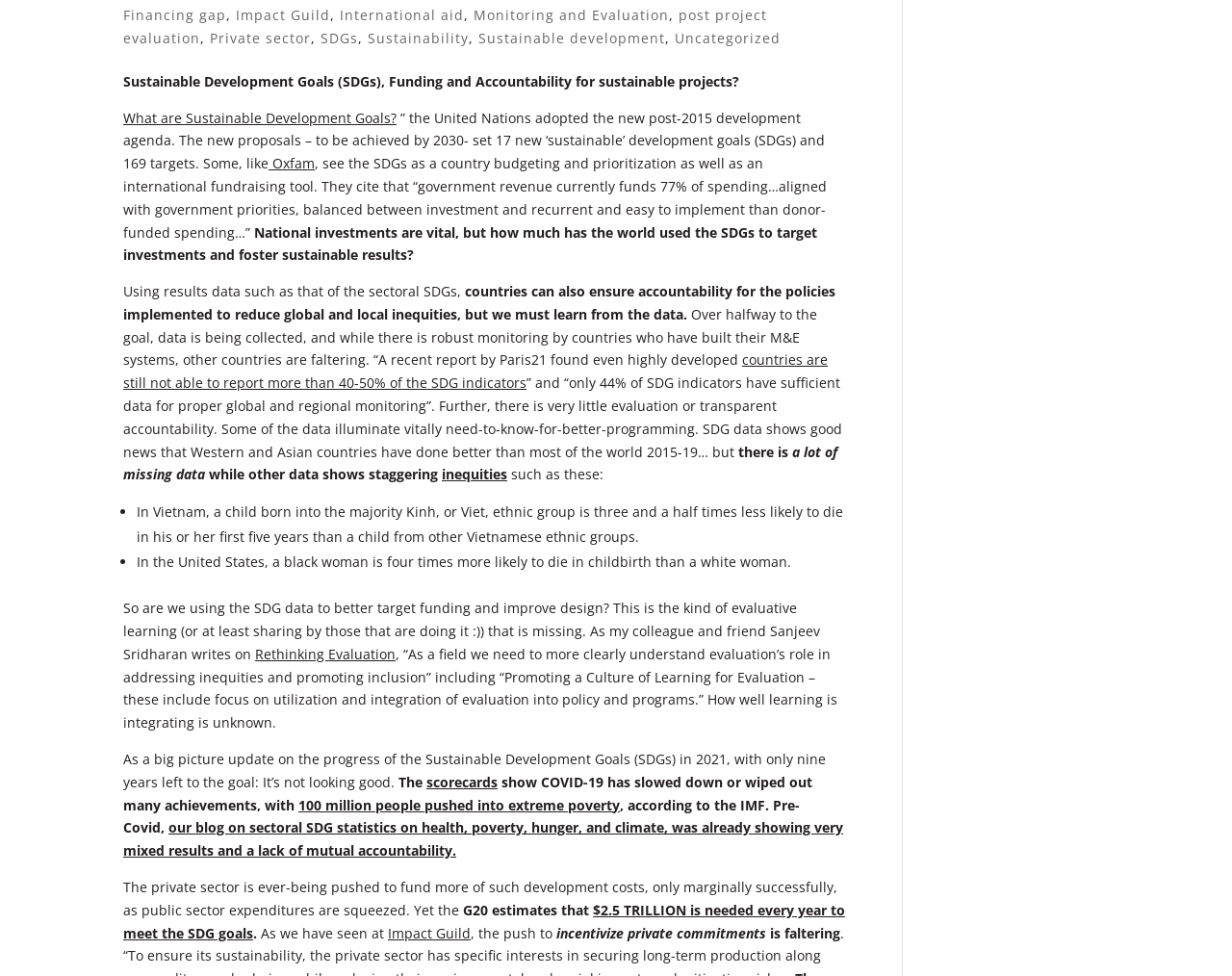Please give the bounding box coordinates of the area that should be clicked to fulfill the following instruction: "Click on 'Impact Guild'". The coordinates should be in the format of four float numbers from 0 to 1, i.e., [left, top, right, bottom].

[0.315, 0.946, 0.382, 0.965]